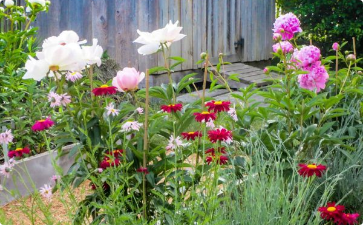Where is the Heritage Garden located?
Please answer using one word or phrase, based on the screenshot.

Cortes Island Museum